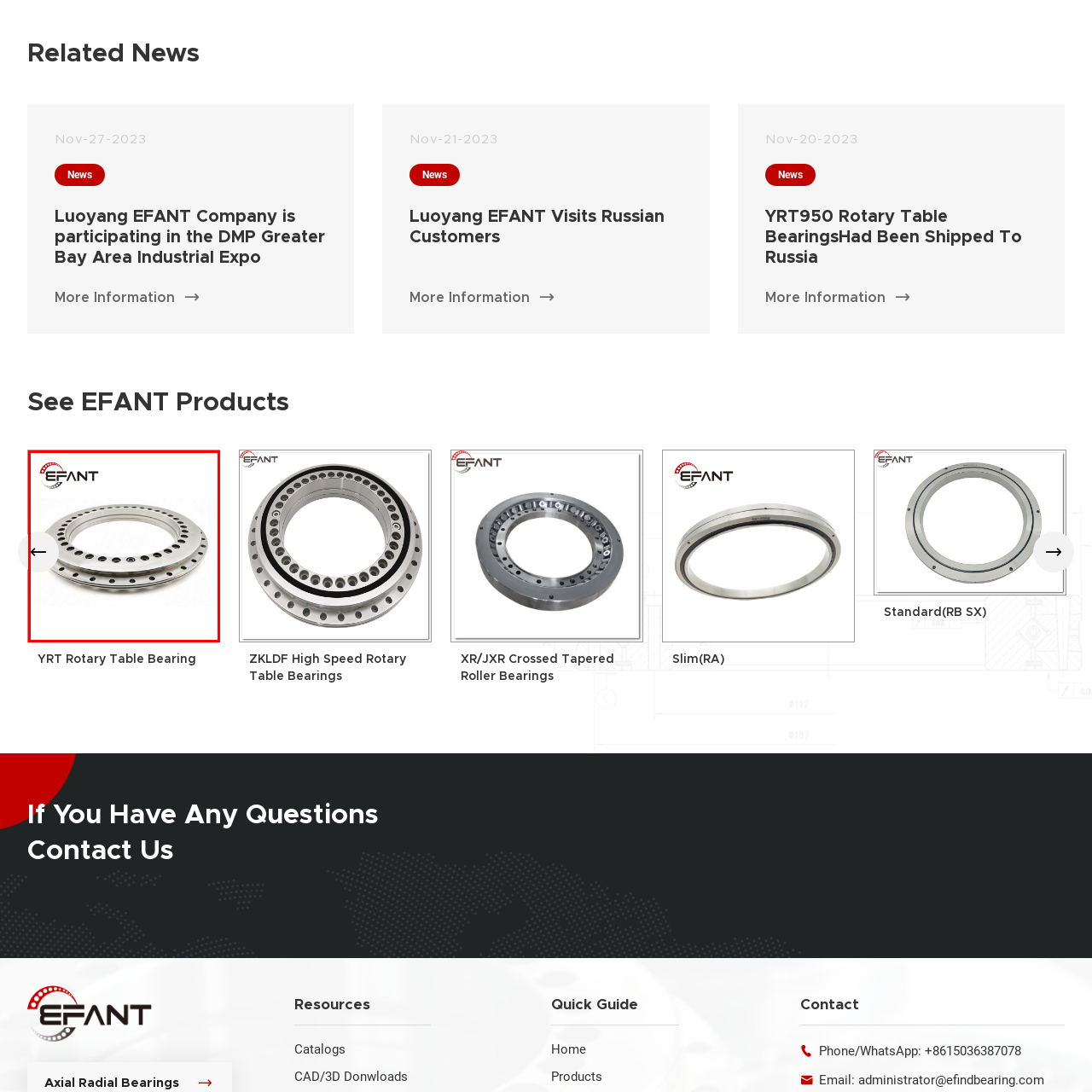Look at the image enclosed within the red outline and answer the question with a single word or phrase:
What is the material of the bearing's finish?

Metallic